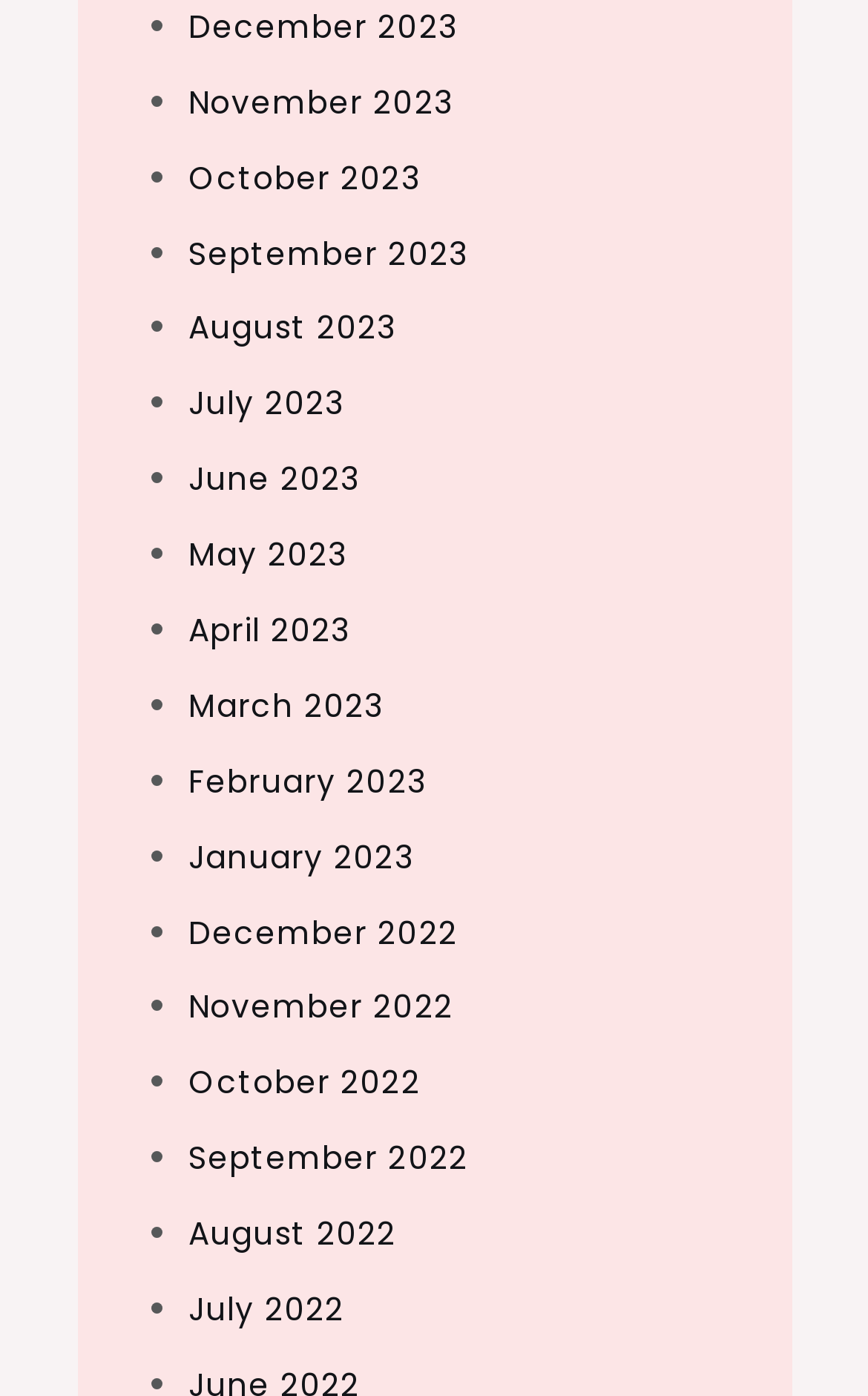Are the months listed in chronological order?
Please provide a detailed and thorough answer to the question.

I can examine the list of links and see that the months are listed in chronological order, from most recent to earliest, with the months of 2023 followed by the months of 2022.